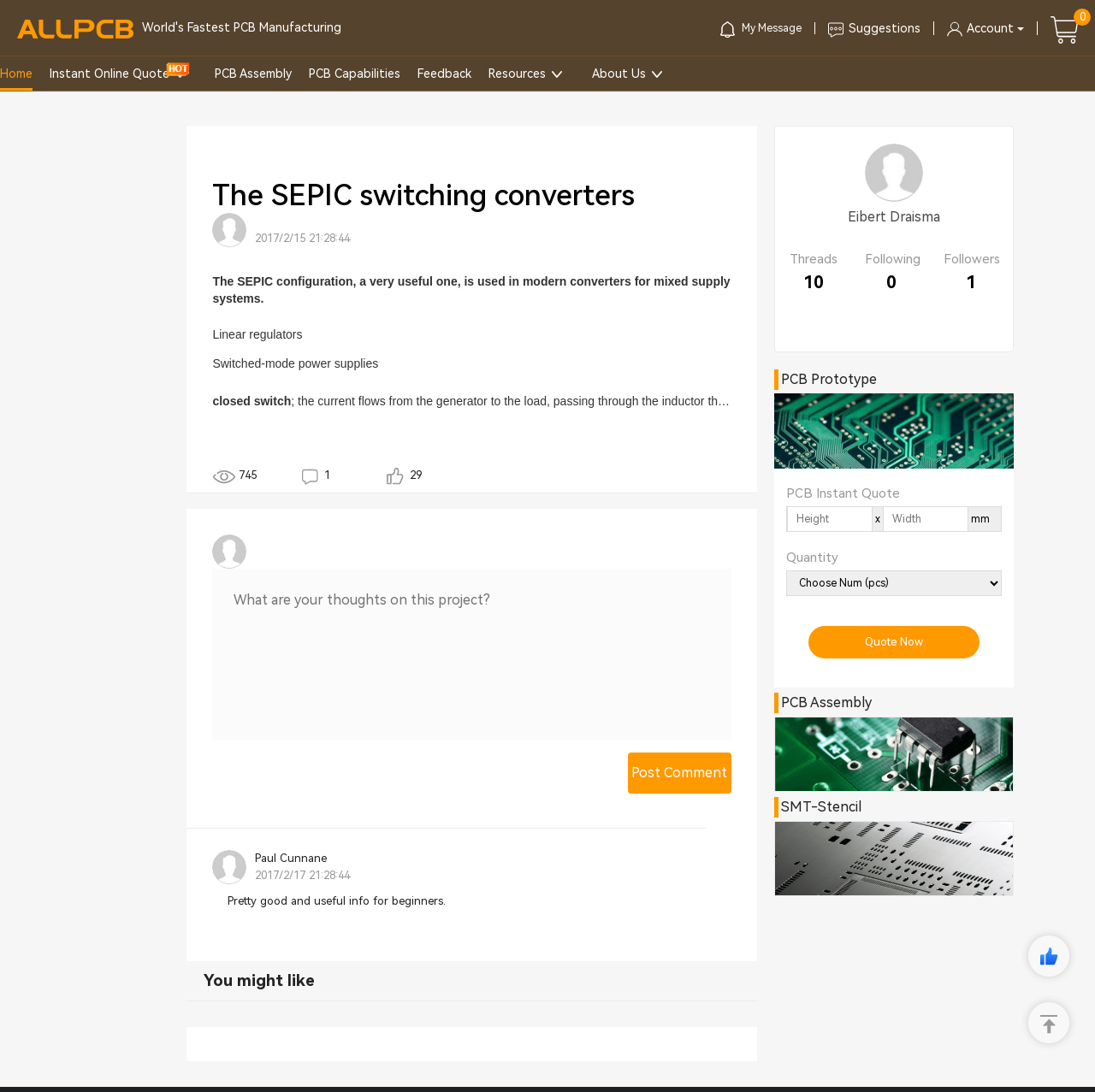Please give a short response to the question using one word or a phrase:
What is the purpose of the diode in the SEPIC configuration?

To conduct or not conduct